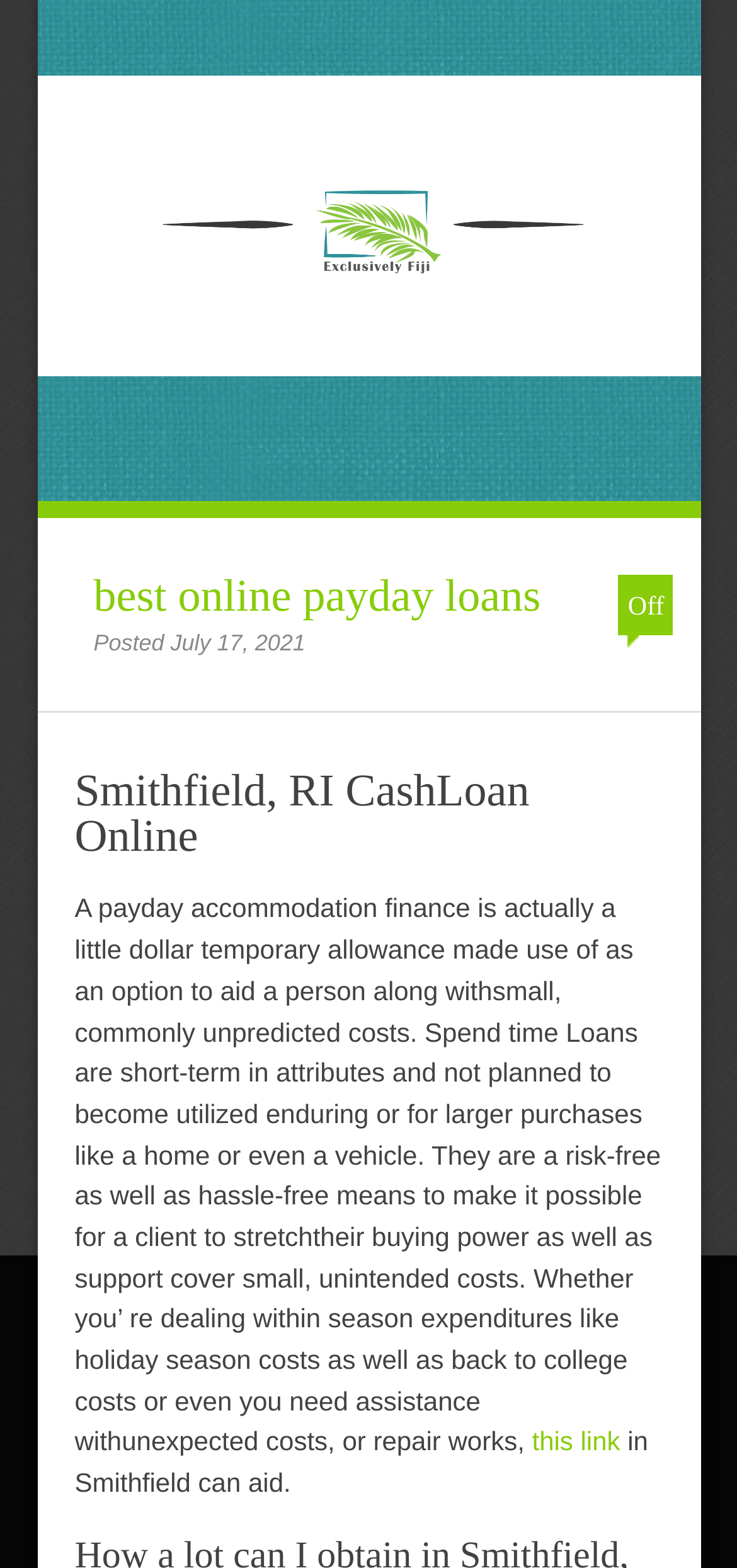What is the duration of payday loans?
Please provide a comprehensive and detailed answer to the question.

The StaticText element states that payday loans are short-term in attributes and not planned to become utilized enduring or for larger purchases like a home or a vehicle.